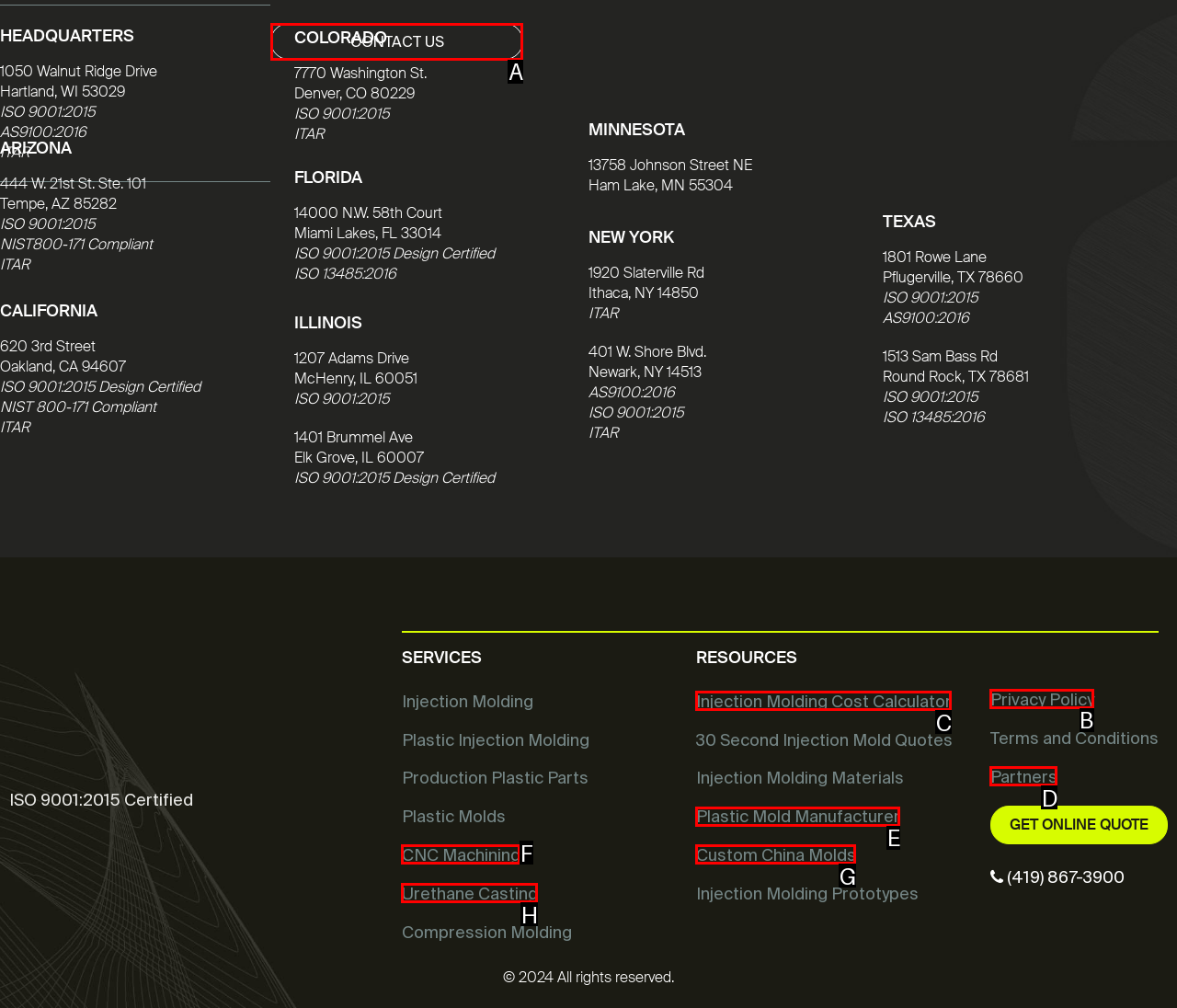Identify the appropriate lettered option to execute the following task: Check the Privacy Policy
Respond with the letter of the selected choice.

B